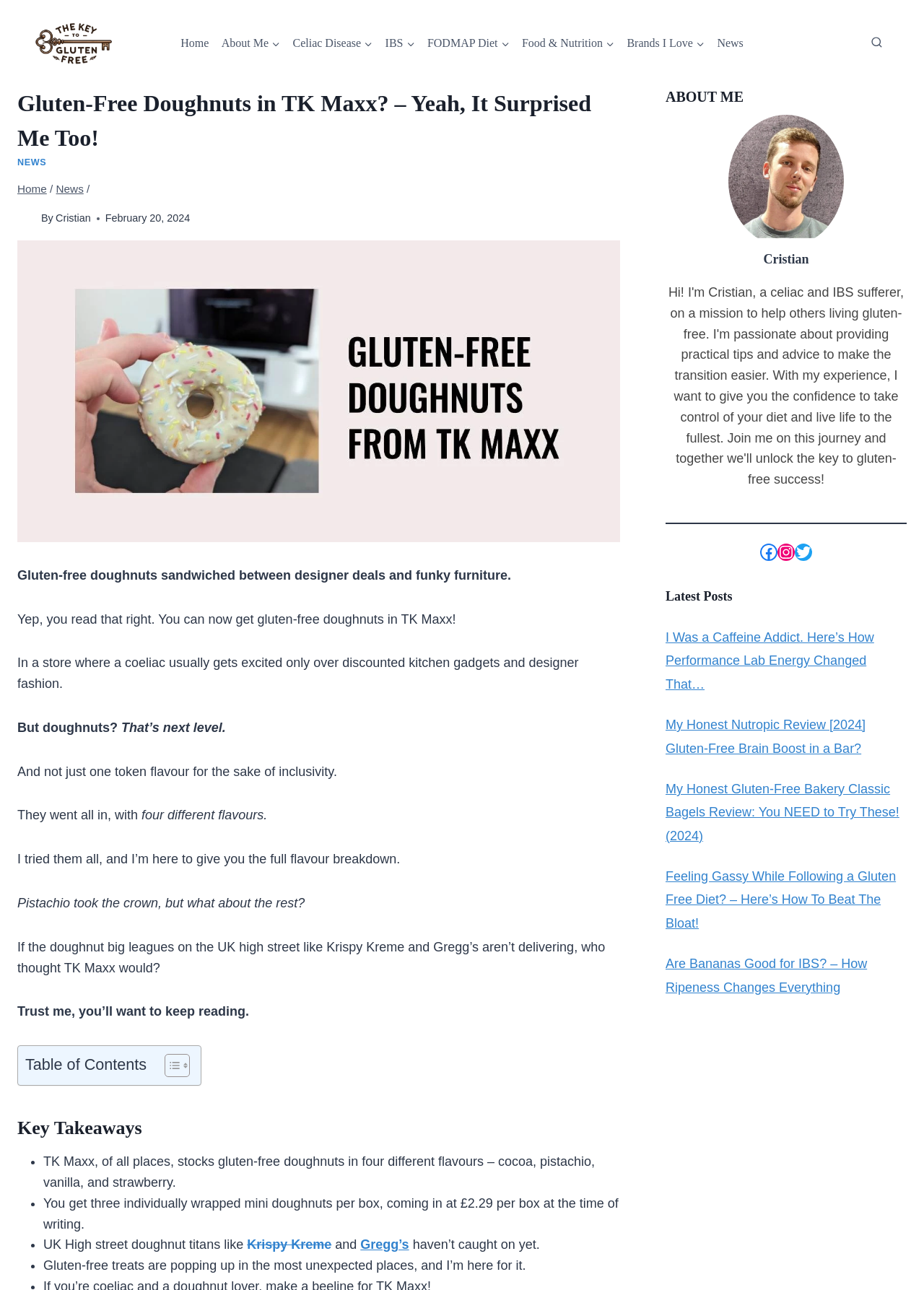Specify the bounding box coordinates of the area to click in order to follow the given instruction: "Read the latest post 'I Was a Caffeine Addict. Here’s How Performance Lab Energy Changed That…'."

[0.72, 0.489, 0.946, 0.536]